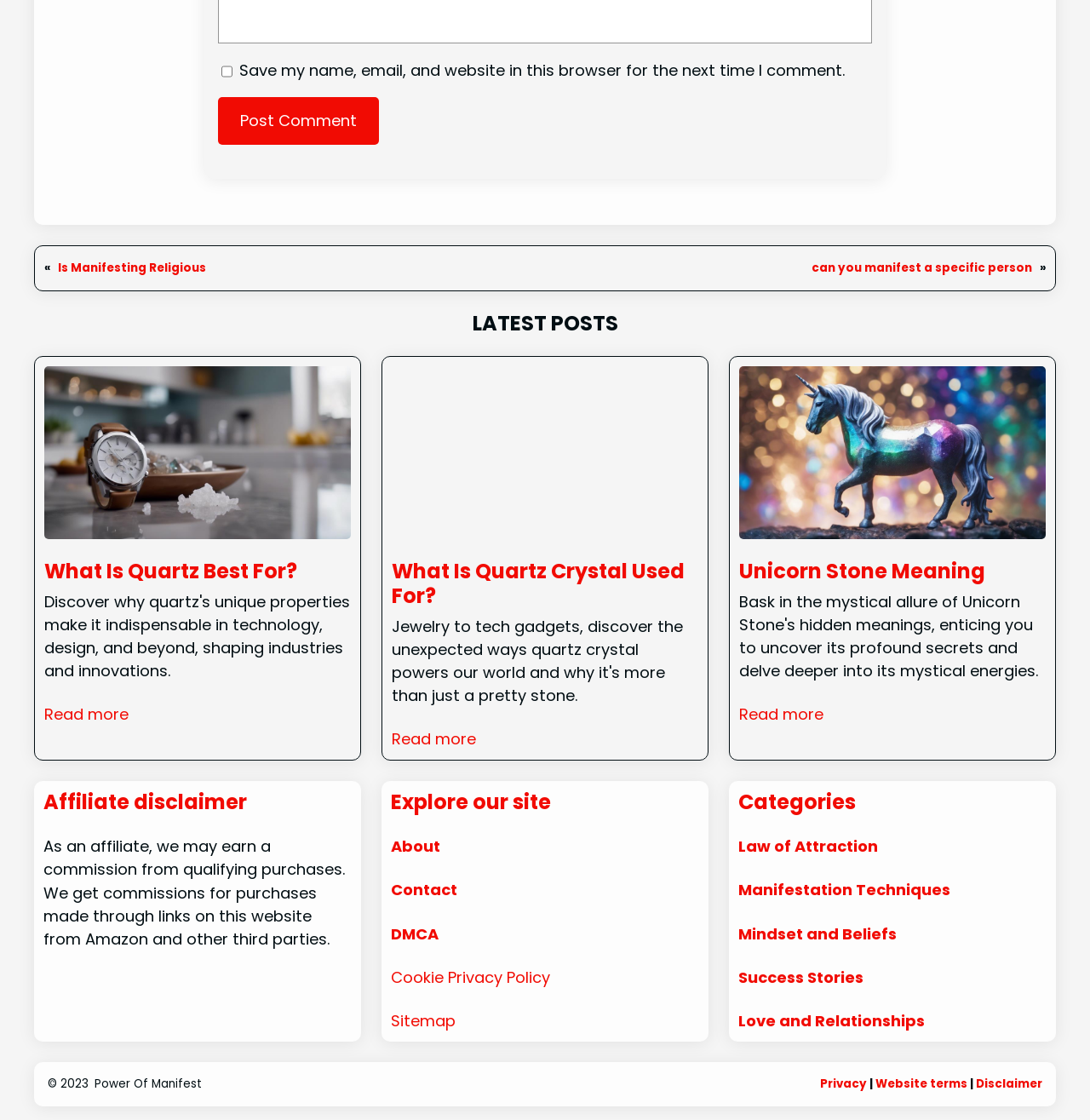Can you give a detailed response to the following question using the information from the image? How many posts are listed under 'LATEST POSTS'?

I counted the number of figure elements under the 'LATEST POSTS' heading, which are 3.